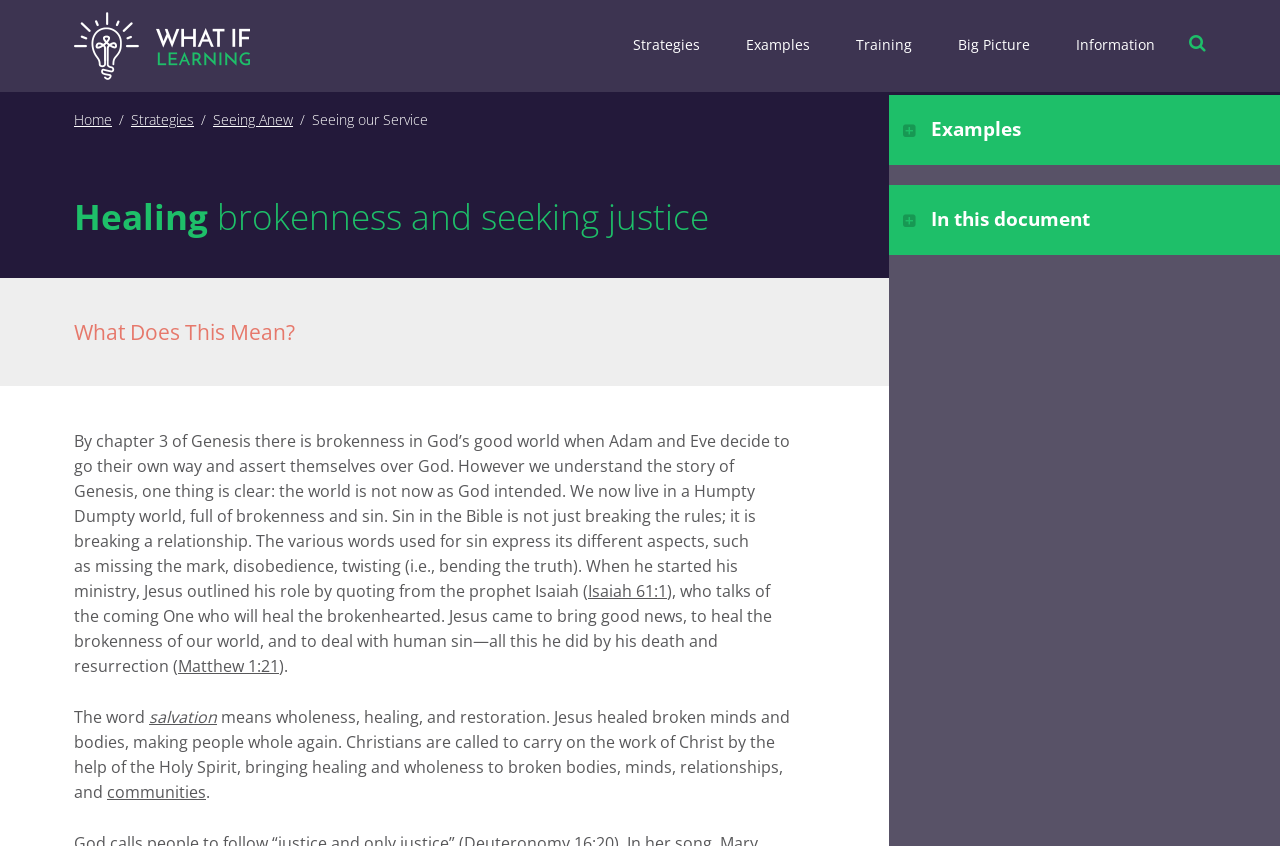Please identify the bounding box coordinates of the region to click in order to complete the given instruction: "Go to the 'Strategies' page". The coordinates should be four float numbers between 0 and 1, i.e., [left, top, right, bottom].

[0.491, 0.0, 0.55, 0.105]